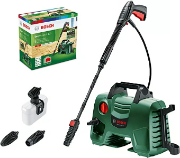Explain the image with as much detail as possible.

The image showcases the Bosch 1500 Watt Electric High Pressure Washer Cleaner, designed to provide efficient cleaning solutions with a hefty 1740 PSI pressure output. This compact yet powerful washer comes complete with a high-pressure gun, lance, a 5-meter hose, and multiple accessories, including a variable fan jet nozzle and a rotary nozzle. The product is presented alongside its packaging, emphasizing its user-friendly design and versatility for various cleaning tasks. Ideal for both home and garden use, this high-pressure washer promises to tackle dirt and grime with ease.